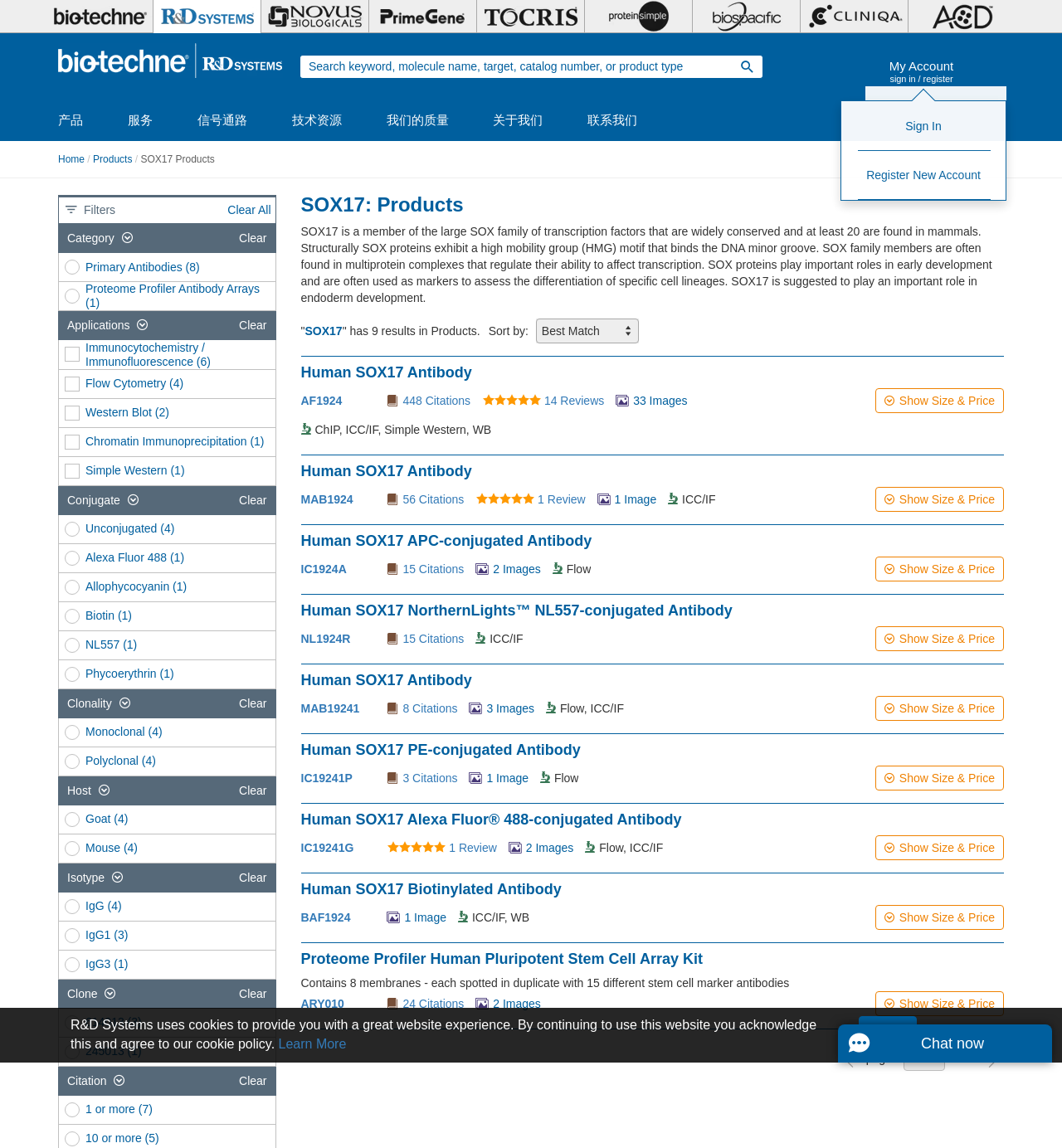Pinpoint the bounding box coordinates of the clickable area needed to execute the instruction: "Learn more about cookie policy". The coordinates should be specified as four float numbers between 0 and 1, i.e., [left, top, right, bottom].

[0.262, 0.903, 0.326, 0.915]